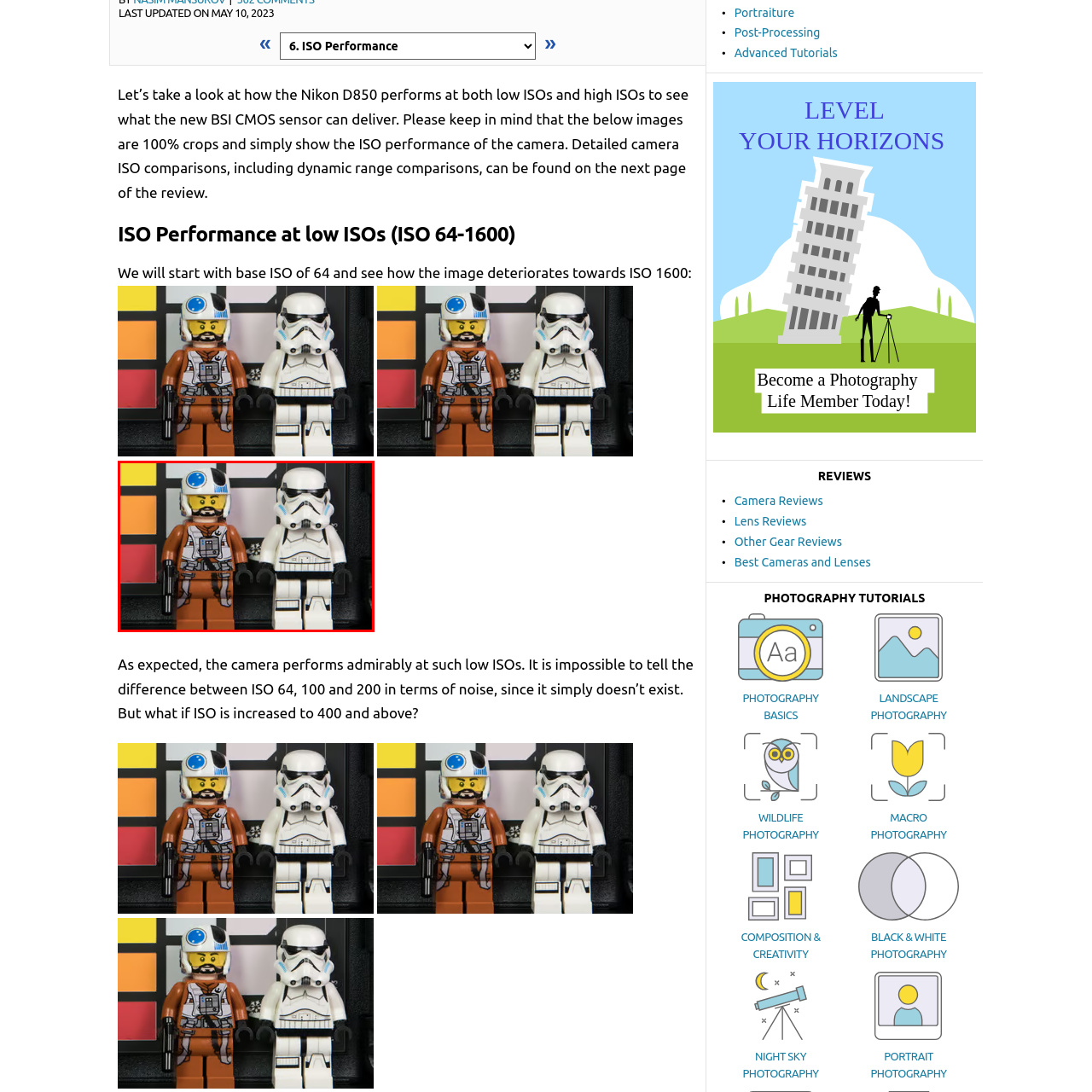What is the Stormtrooper's armor color?
Analyze the image segment within the red bounding box and respond to the question using a single word or brief phrase.

white